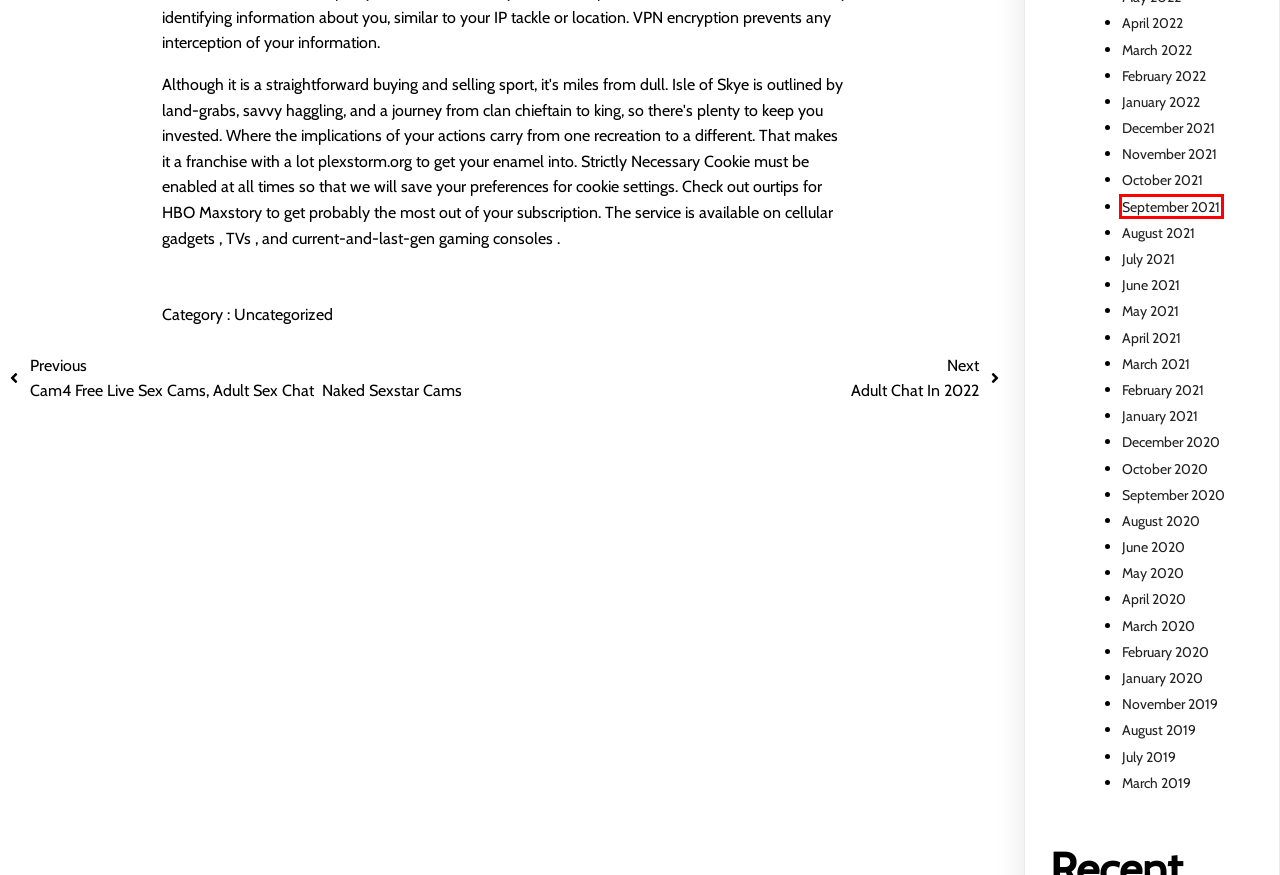A screenshot of a webpage is given with a red bounding box around a UI element. Choose the description that best matches the new webpage shown after clicking the element within the red bounding box. Here are the candidates:
A. January 2020 – cryptocloudhosting.com
B. March 2021 – cryptocloudhosting.com
C. October 2020 – cryptocloudhosting.com
D. November 2019 – cryptocloudhosting.com
E. July 2021 – cryptocloudhosting.com
F. November 2021 – cryptocloudhosting.com
G. March 2020 – cryptocloudhosting.com
H. September 2021 – cryptocloudhosting.com

H